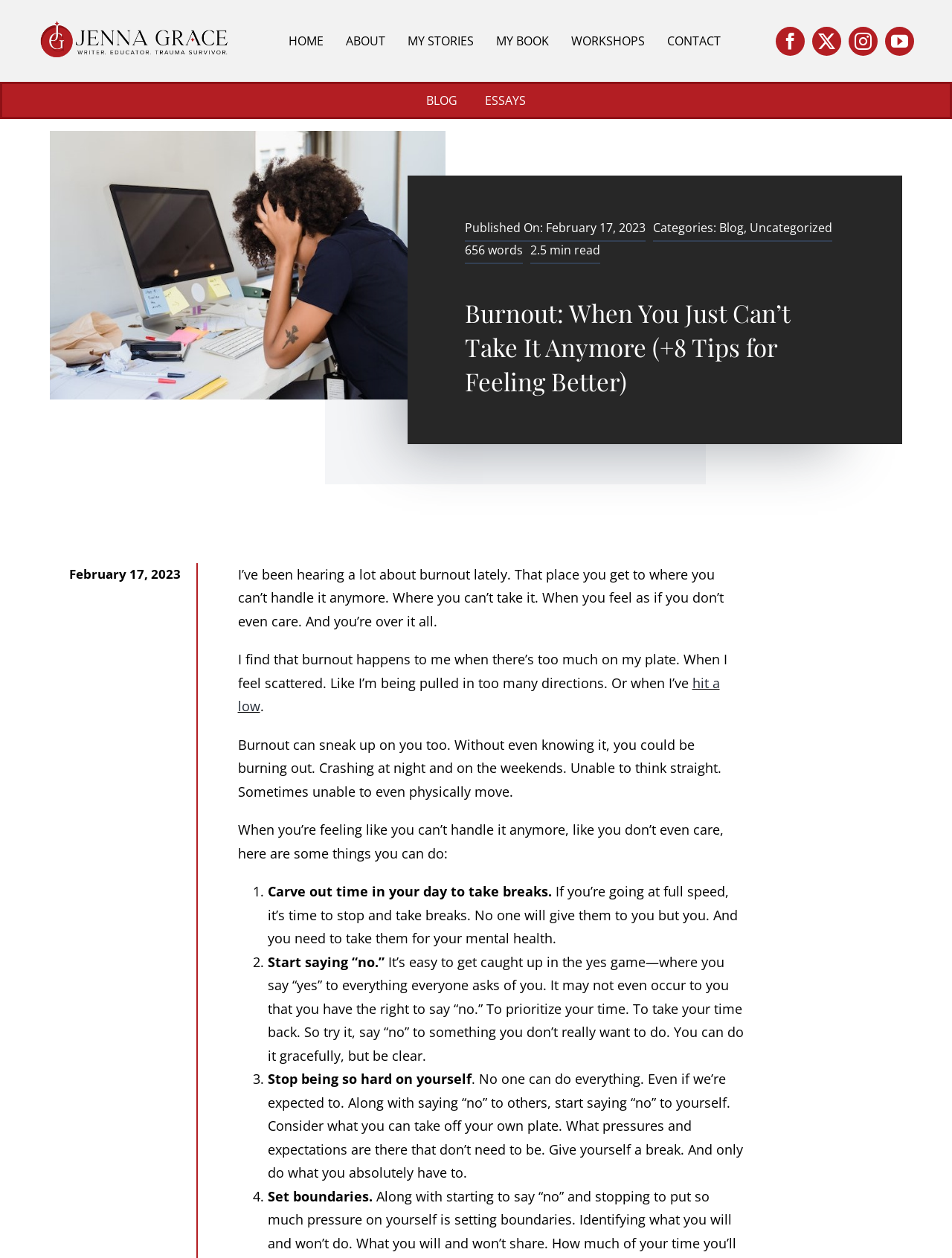Specify the bounding box coordinates of the area that needs to be clicked to achieve the following instruction: "read essays".

[0.509, 0.071, 0.552, 0.088]